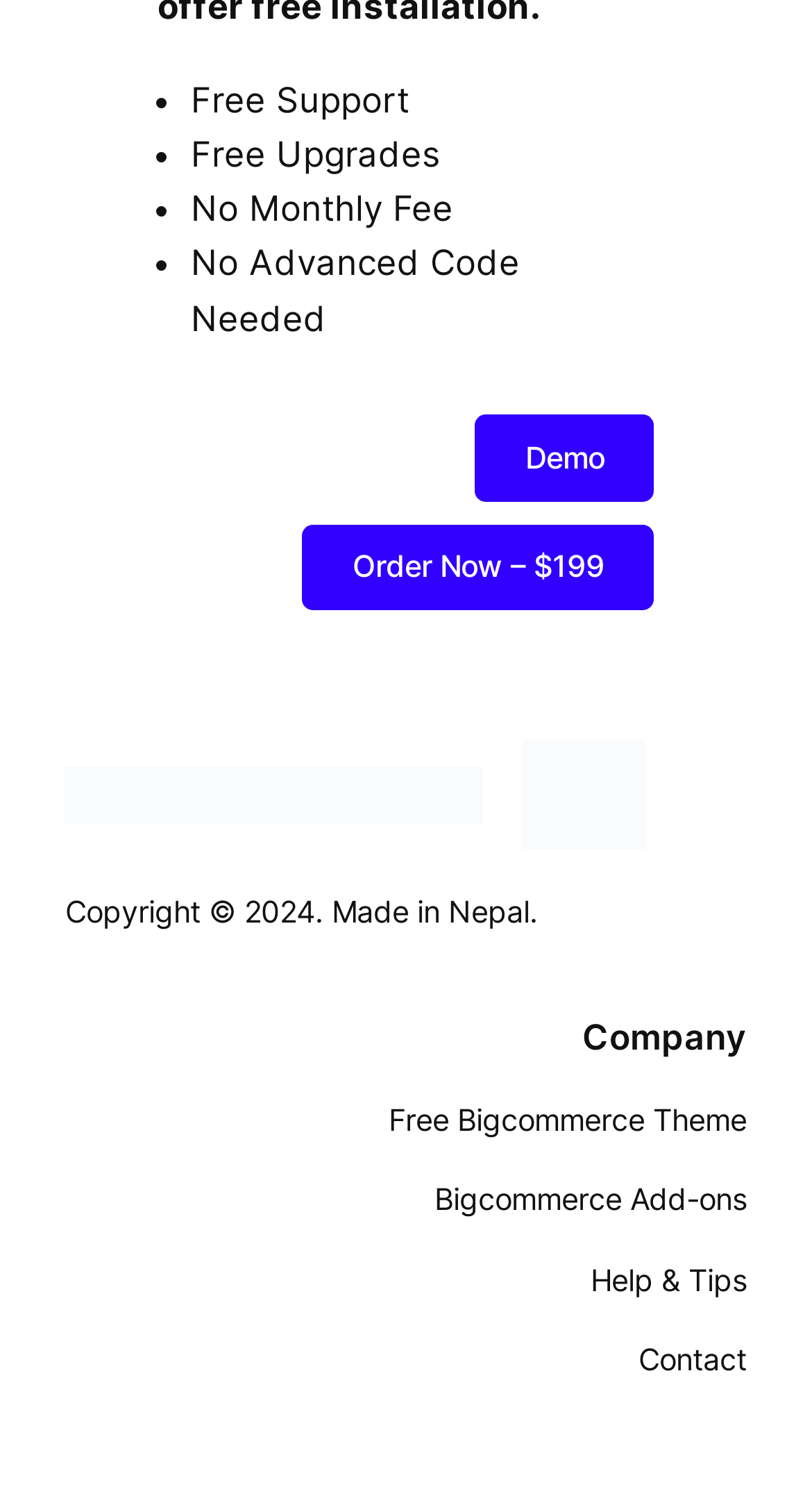How many links are there in the navigation menu?
Please respond to the question thoroughly and include all relevant details.

The navigation menu is located at the bottom of the page and has four links: 'Free Bigcommerce Theme', 'Bigcommerce Add-ons', 'Help & Tips', and 'Contact'.